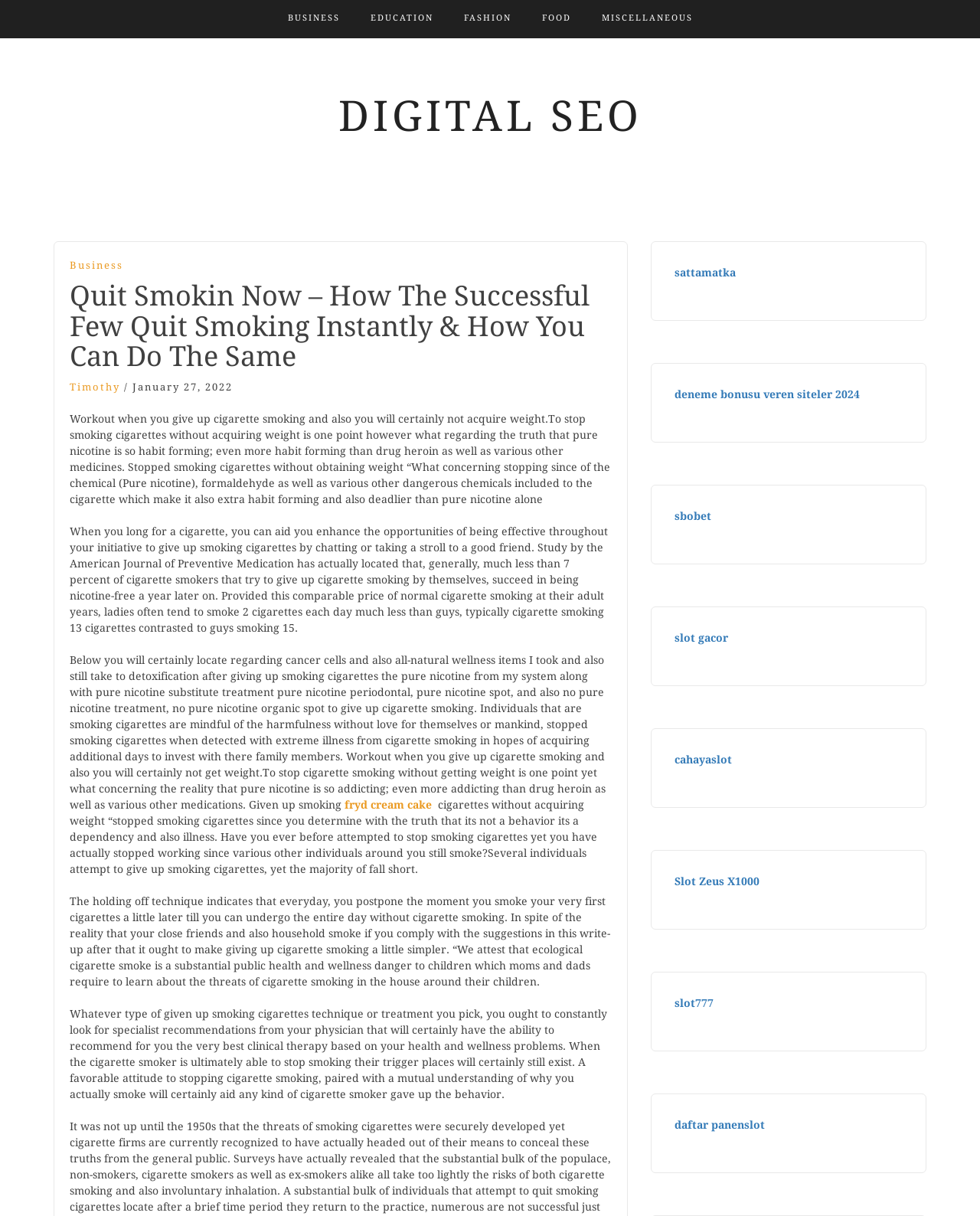Identify the bounding box of the UI component described as: "deneme bonusu veren siteler 2024".

[0.688, 0.319, 0.877, 0.329]